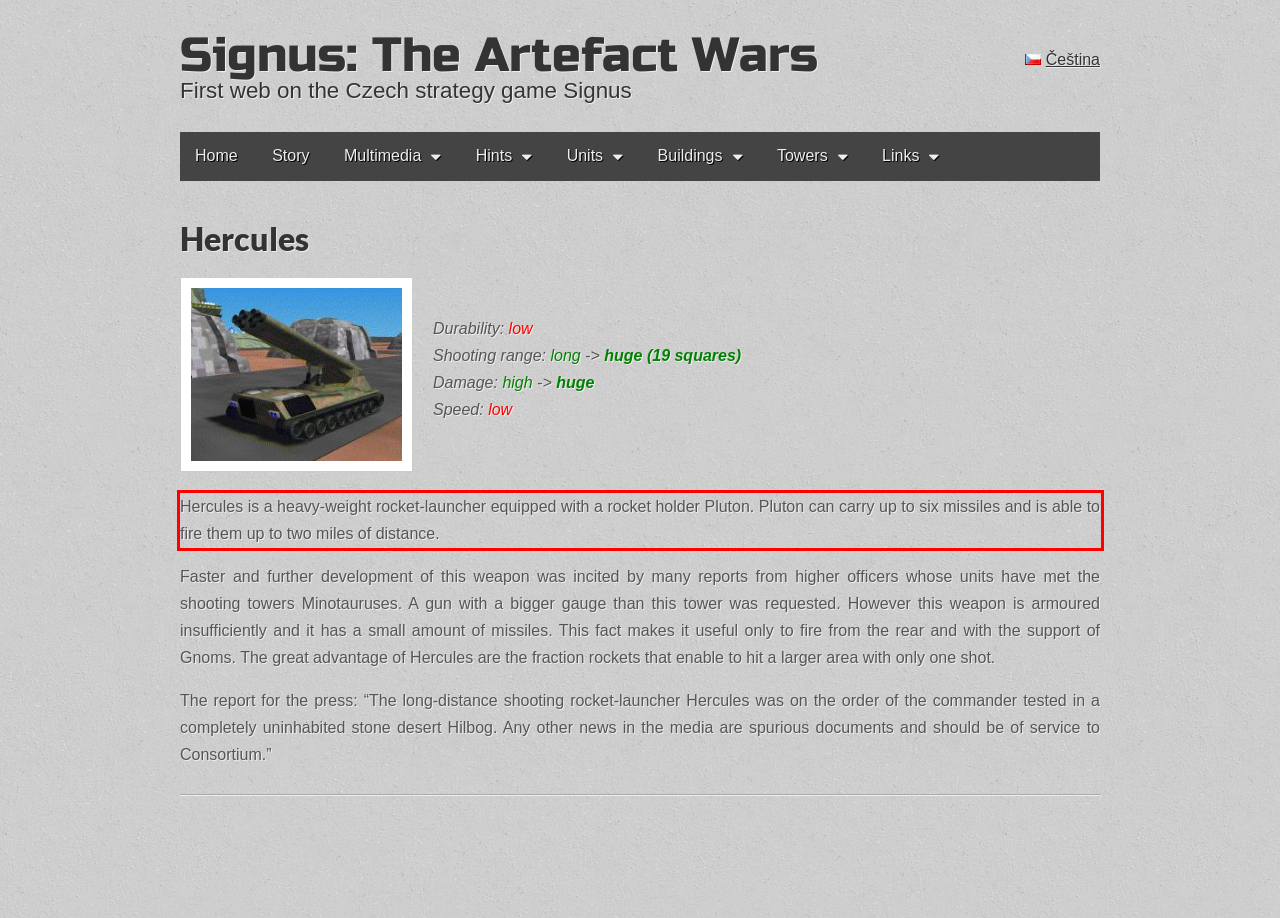By examining the provided screenshot of a webpage, recognize the text within the red bounding box and generate its text content.

Hercules is a heavy-weight rocket-launcher equipped with a rocket holder Pluton. Pluton can carry up to six missiles and is able to fire them up to two miles of distance.